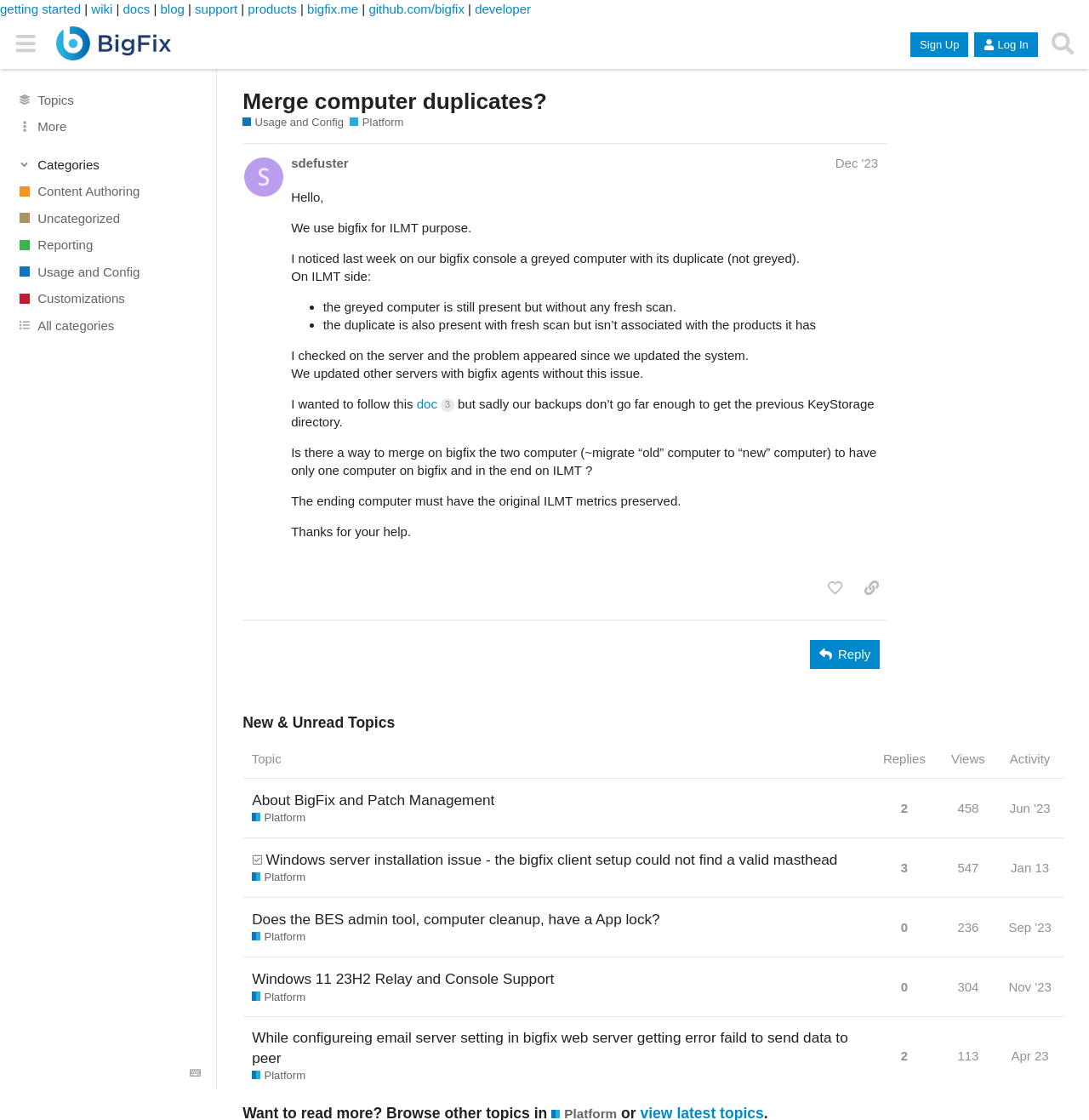How many links are in the top navigation menu?
Refer to the screenshot and answer in one word or phrase.

9